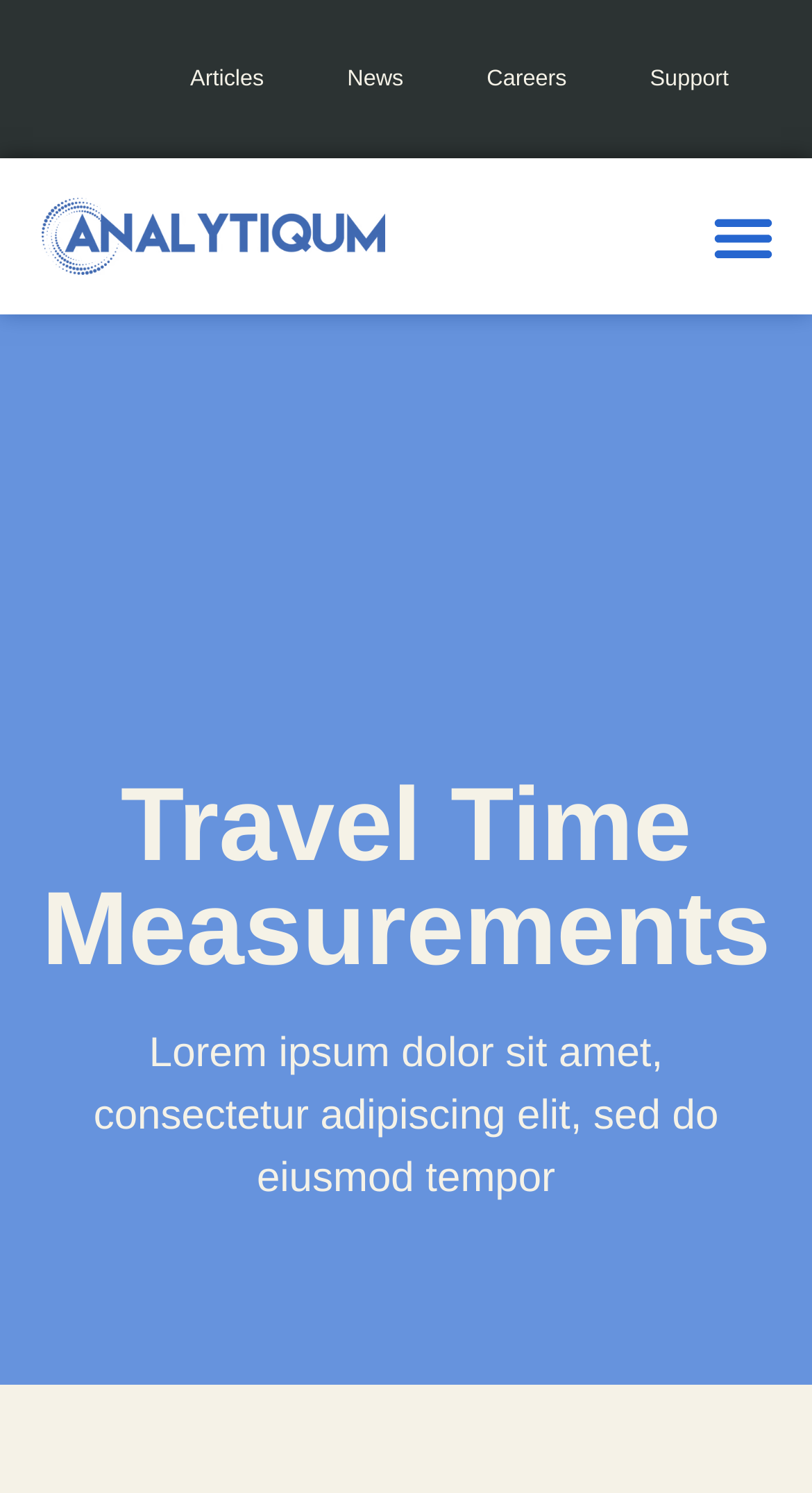What is the purpose of the image on the page? Analyze the screenshot and reply with just one word or a short phrase.

Unknown